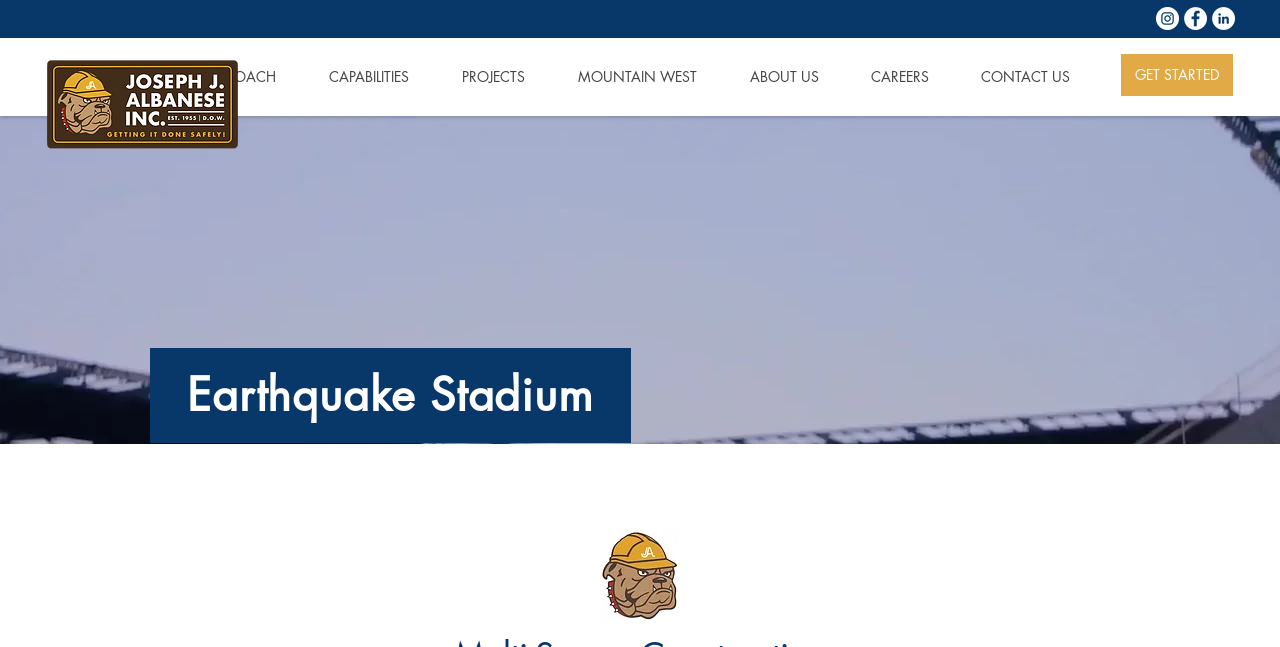Identify the bounding box coordinates necessary to click and complete the given instruction: "Click the company logo".

[0.035, 0.09, 0.188, 0.232]